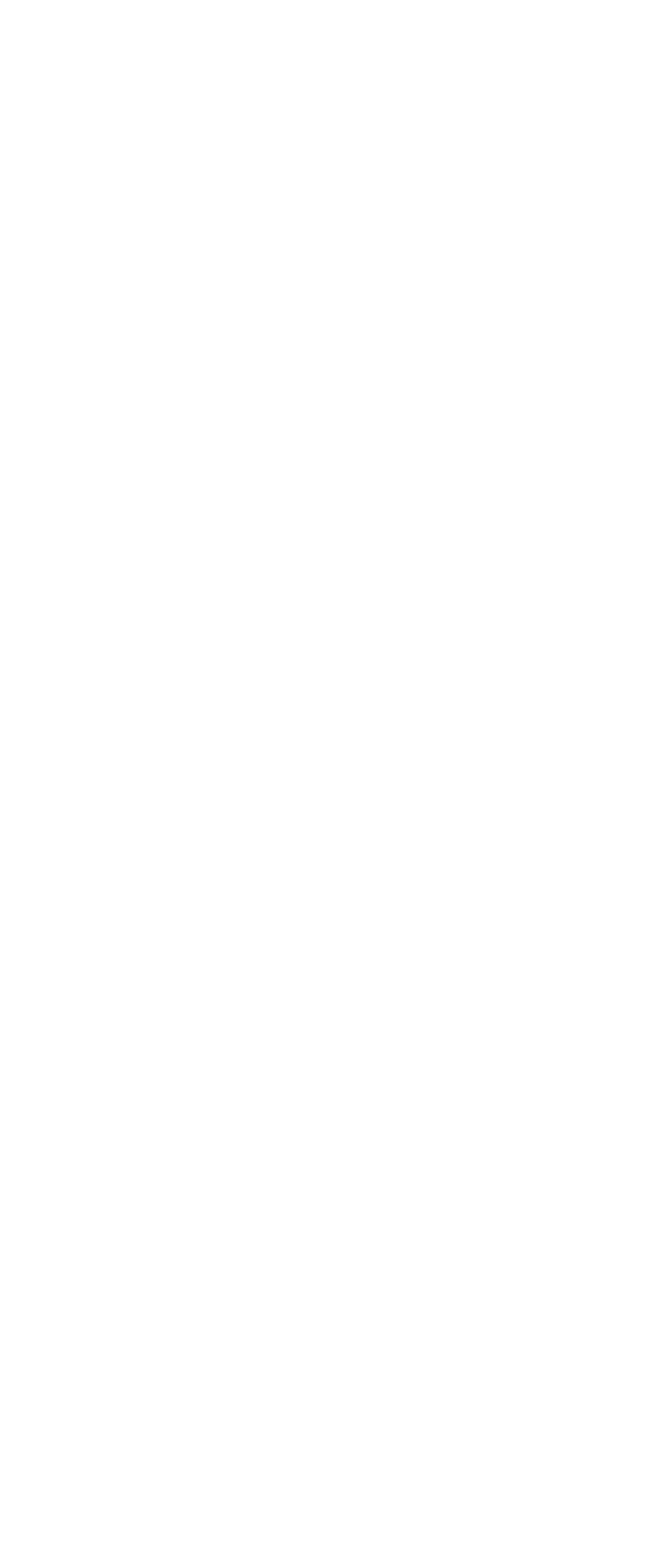How many links are there on this webpage?
Provide a concise answer using a single word or phrase based on the image.

27